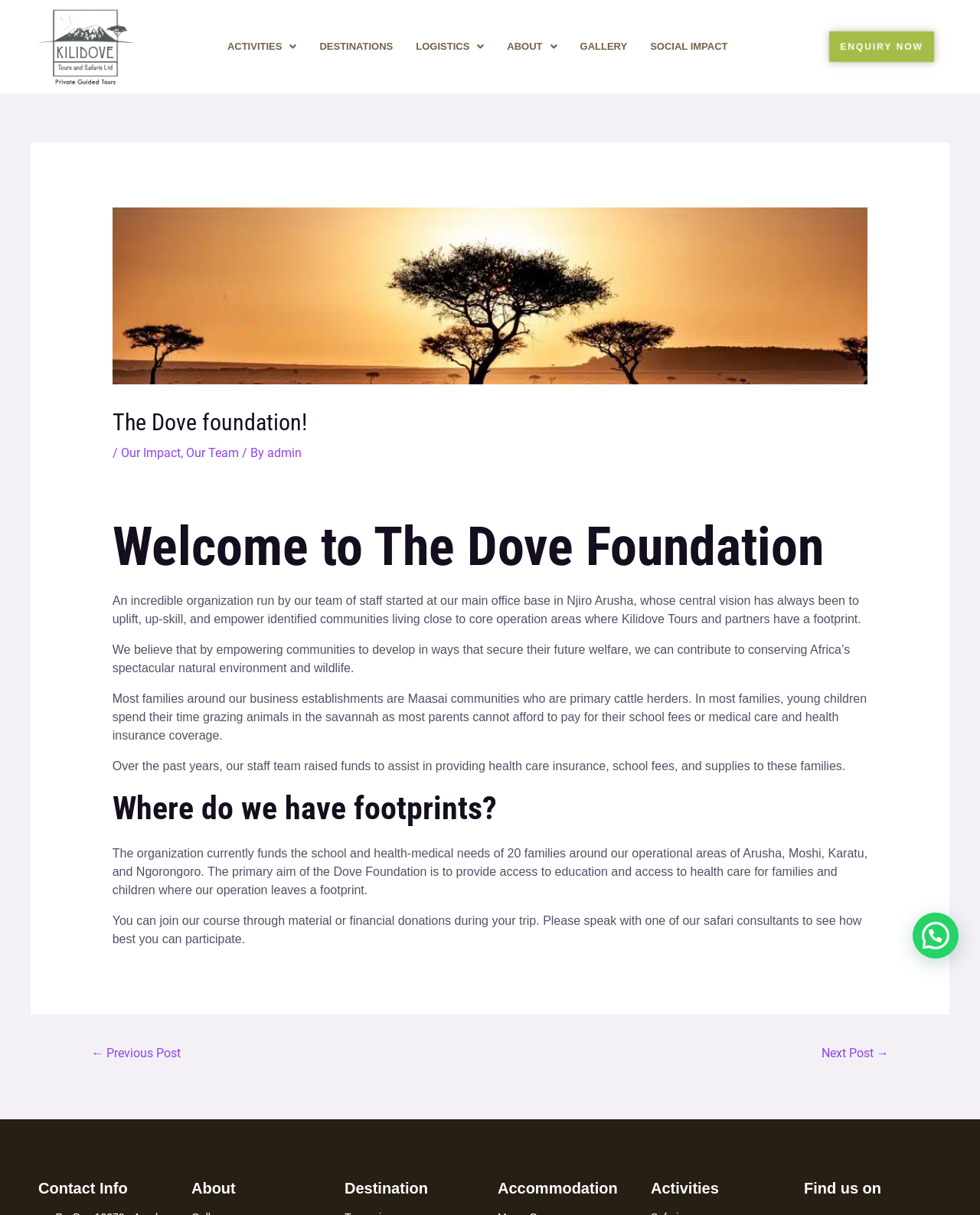Locate the bounding box coordinates of the area you need to click to fulfill this instruction: 'Show Revisions'. The coordinates must be in the form of four float numbers ranging from 0 to 1: [left, top, right, bottom].

None